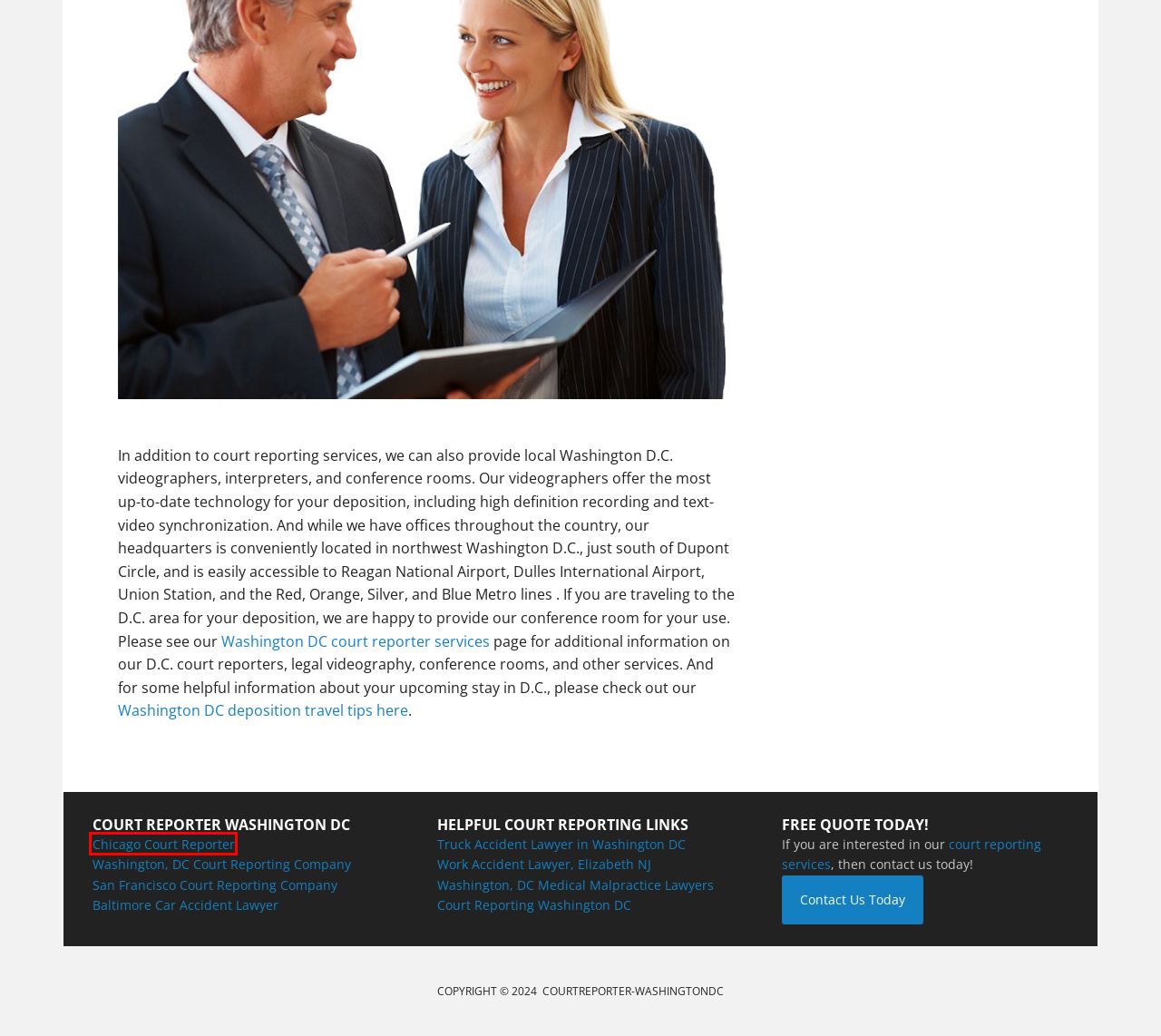Review the webpage screenshot and focus on the UI element within the red bounding box. Select the best-matching webpage description for the new webpage that follows after clicking the highlighted element. Here are the candidates:
A. Blog |
B. Veritext | Court Reporting Agency
C. Elizabeth NJ Work Accident Lawyers | Workers' Comp
D. Court Reporter Washington DC | Court Reporting Company Washington DC
E. Baltimore Car Accident Lawyer | BAPIL Law | BAPIL Law
F. Court Reporter Chicago | Court Reporting Company Chicago
G. Trucking Accident Lawyers in Washington DC: Cohen Law
H. Washington DC Medical Malpractice Attorney | Cohen Lawyers

F